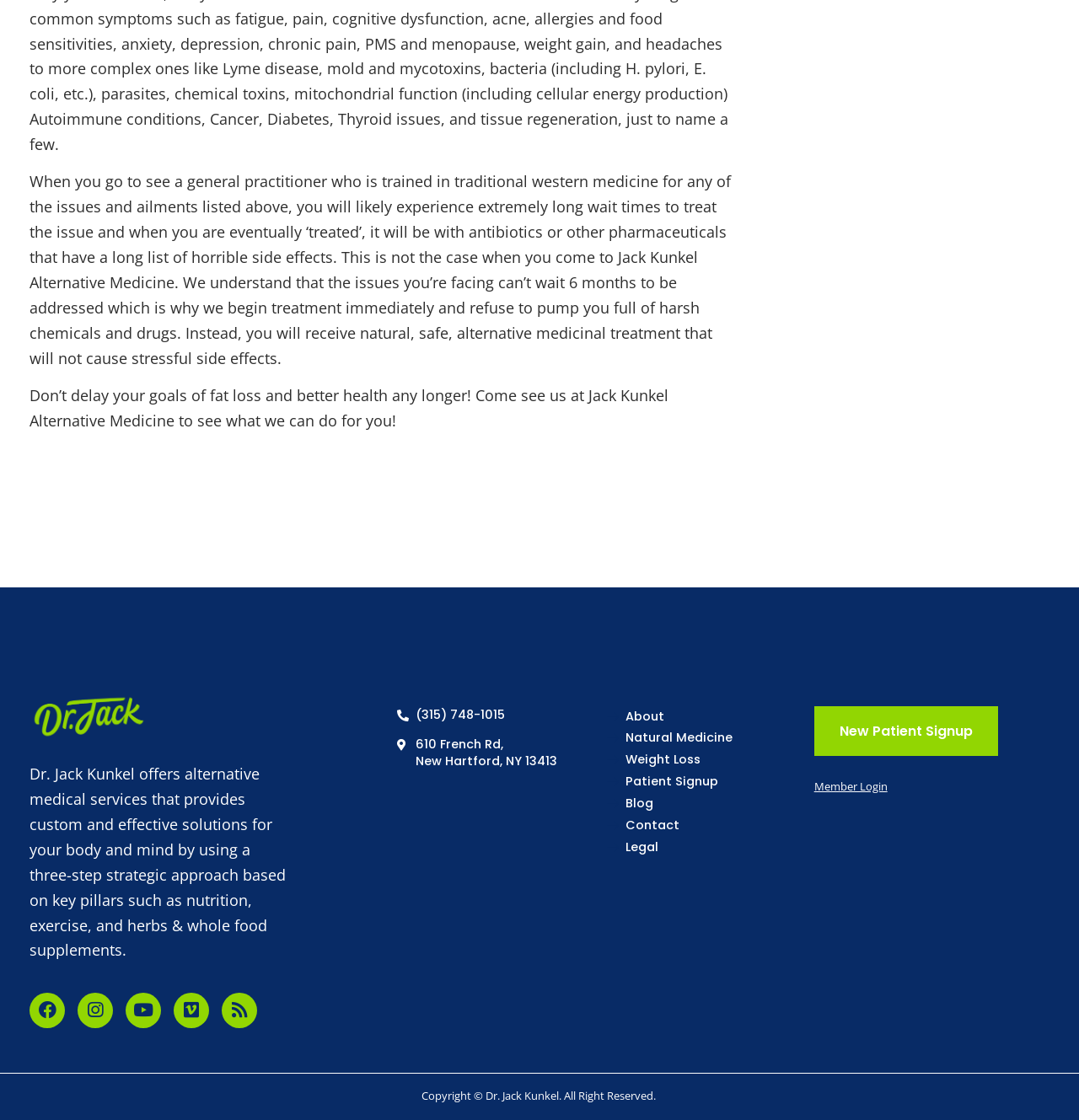Please identify the coordinates of the bounding box that should be clicked to fulfill this instruction: "Login as a member".

[0.754, 0.696, 0.822, 0.709]